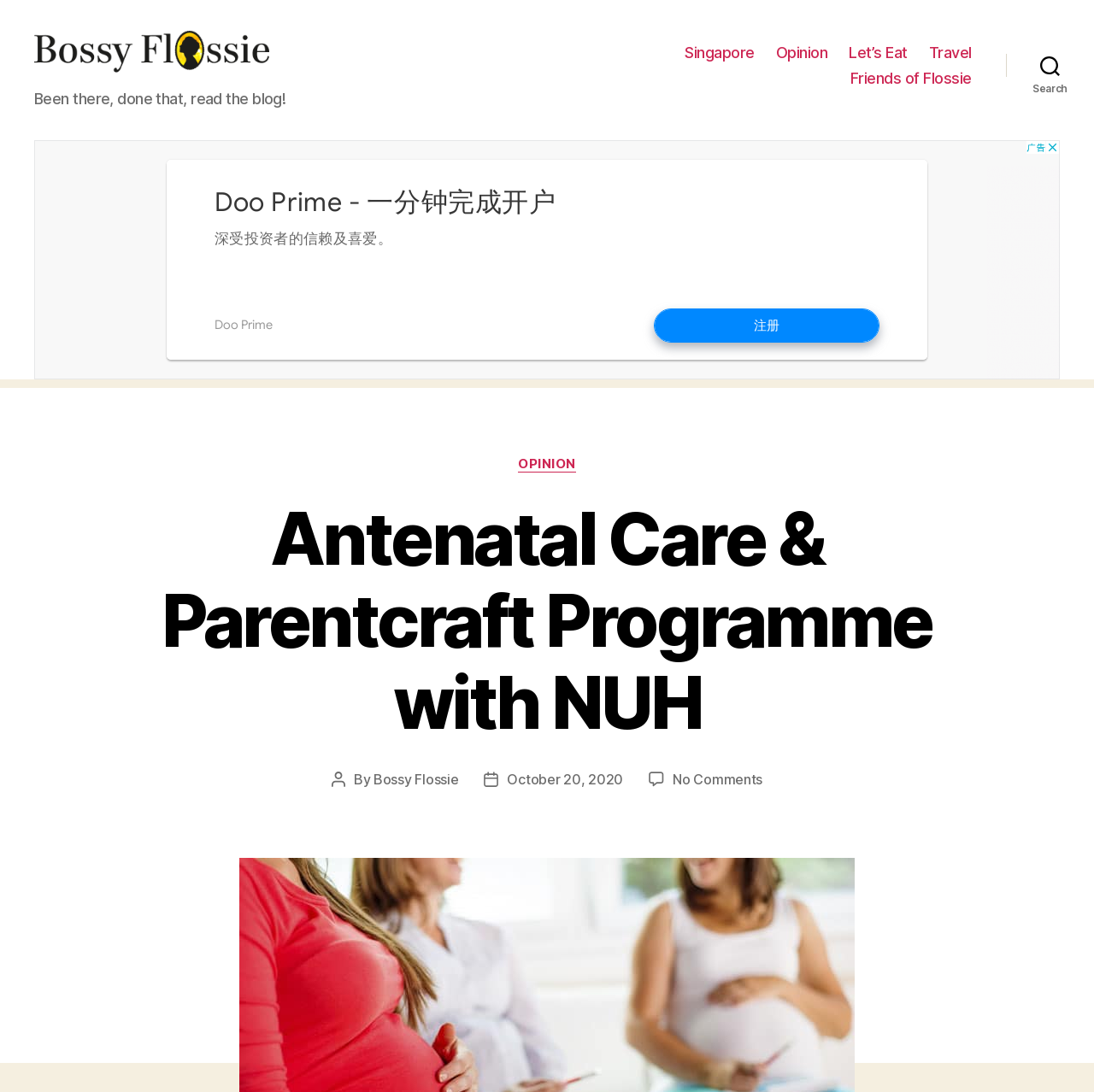What is the title or heading displayed on the webpage?

Antenatal Care & Parentcraft Programme with NUH